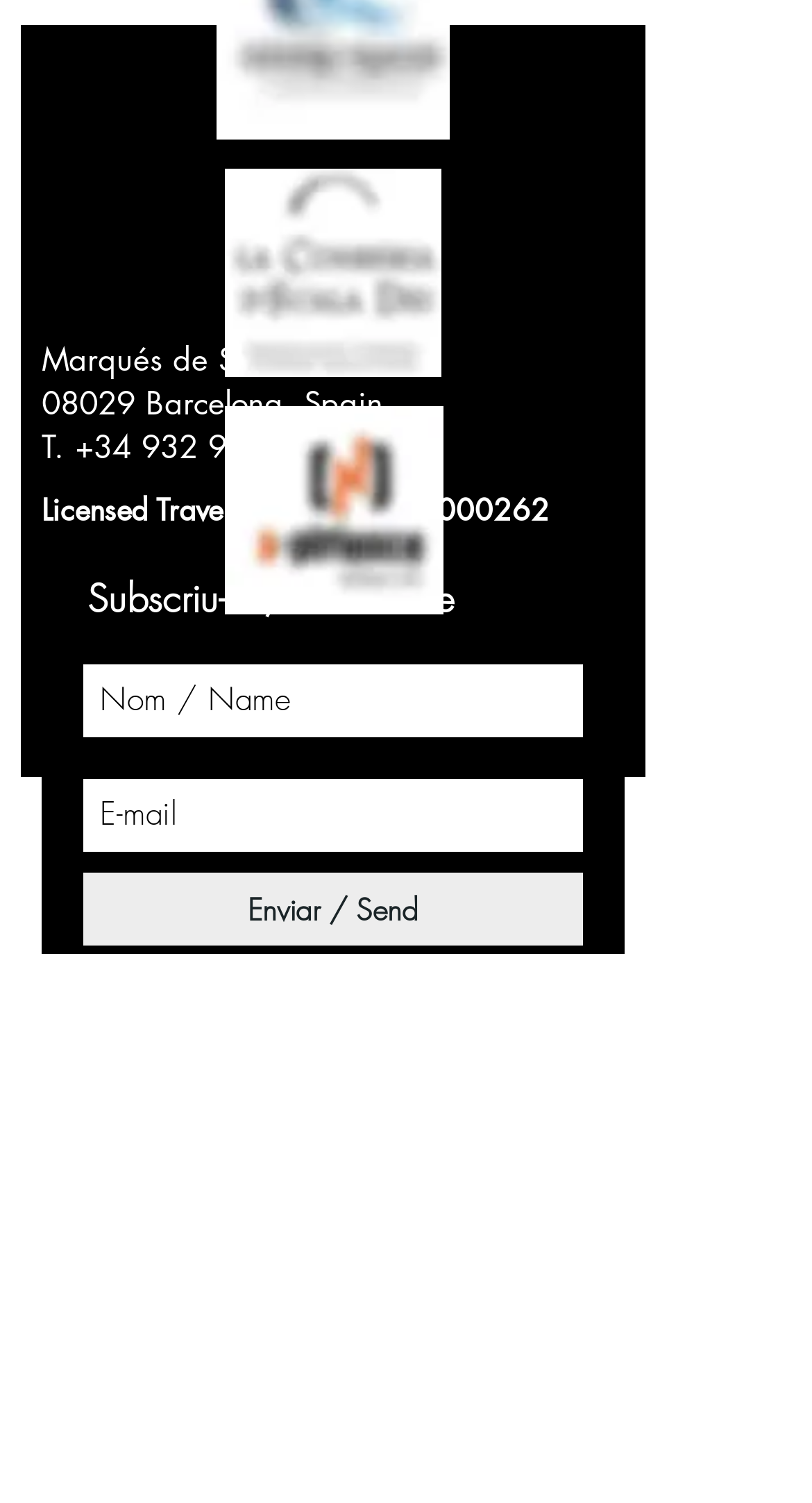What is the address of the travel agency?
Make sure to answer the question with a detailed and comprehensive explanation.

The address of the travel agency can be found at the top of the webpage, where it is written in a static text element as 'Marqués de Sentmenat, 73'.